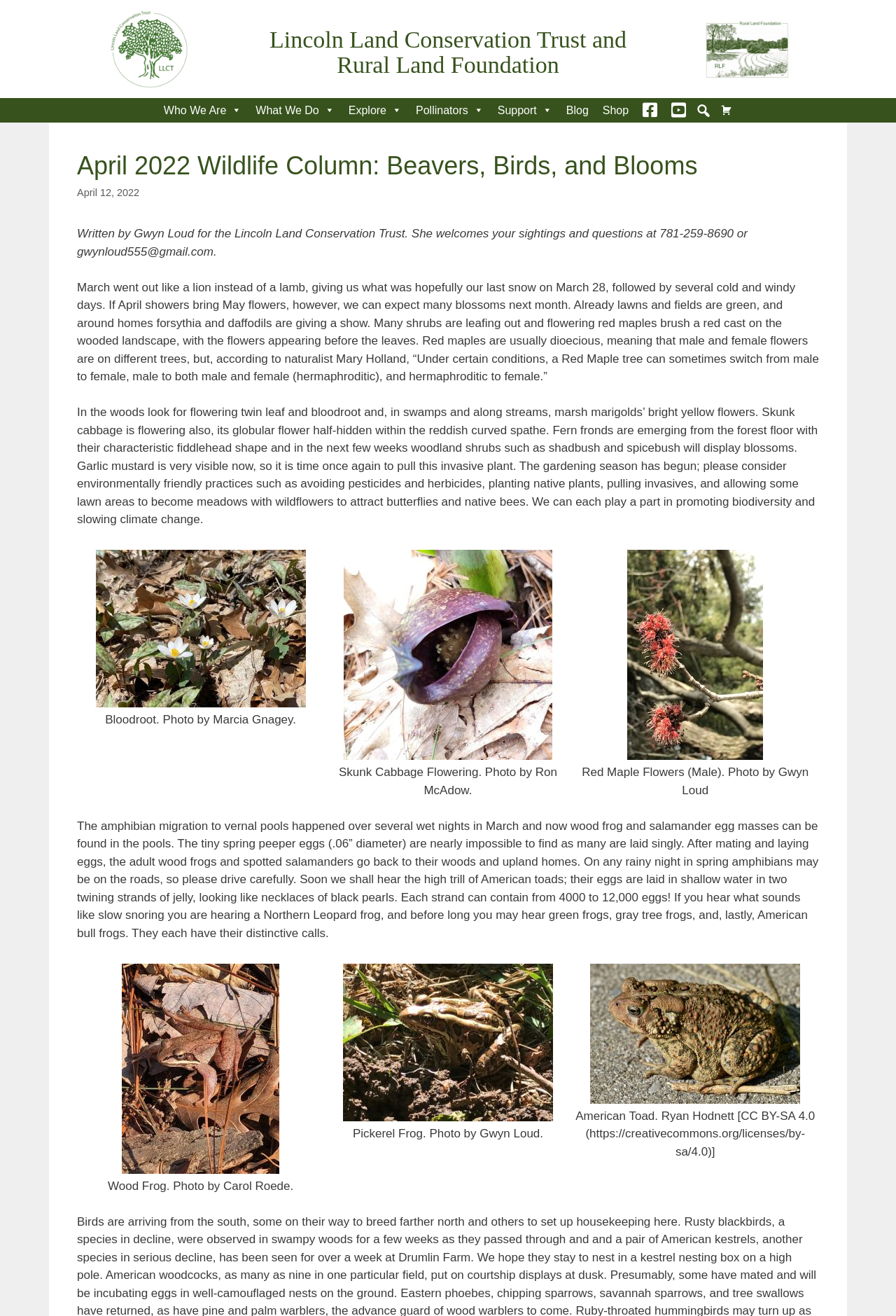For the given element description aria-label="Search..." name="s", determine the bounding box coordinates of the UI element. The coordinates should follow the format (top-left x, top-left y, bottom-right x, bottom-right y) and be within the range of 0 to 1.

[0.774, 0.076, 0.797, 0.092]